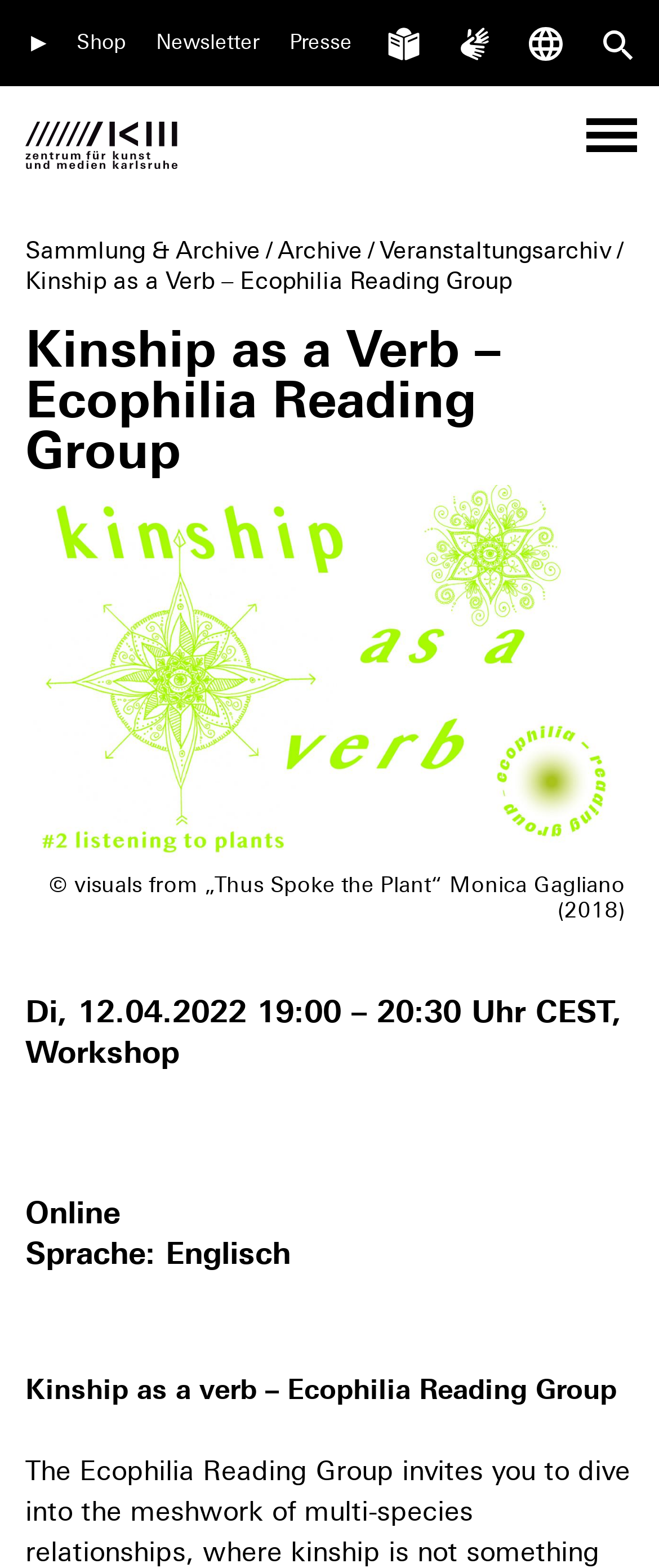Based on the element description, predict the bounding box coordinates (top-left x, top-left y, bottom-right x, bottom-right y) for the UI element in the screenshot: Symbol für Leichte Sprache

[0.573, 0.0, 0.65, 0.055]